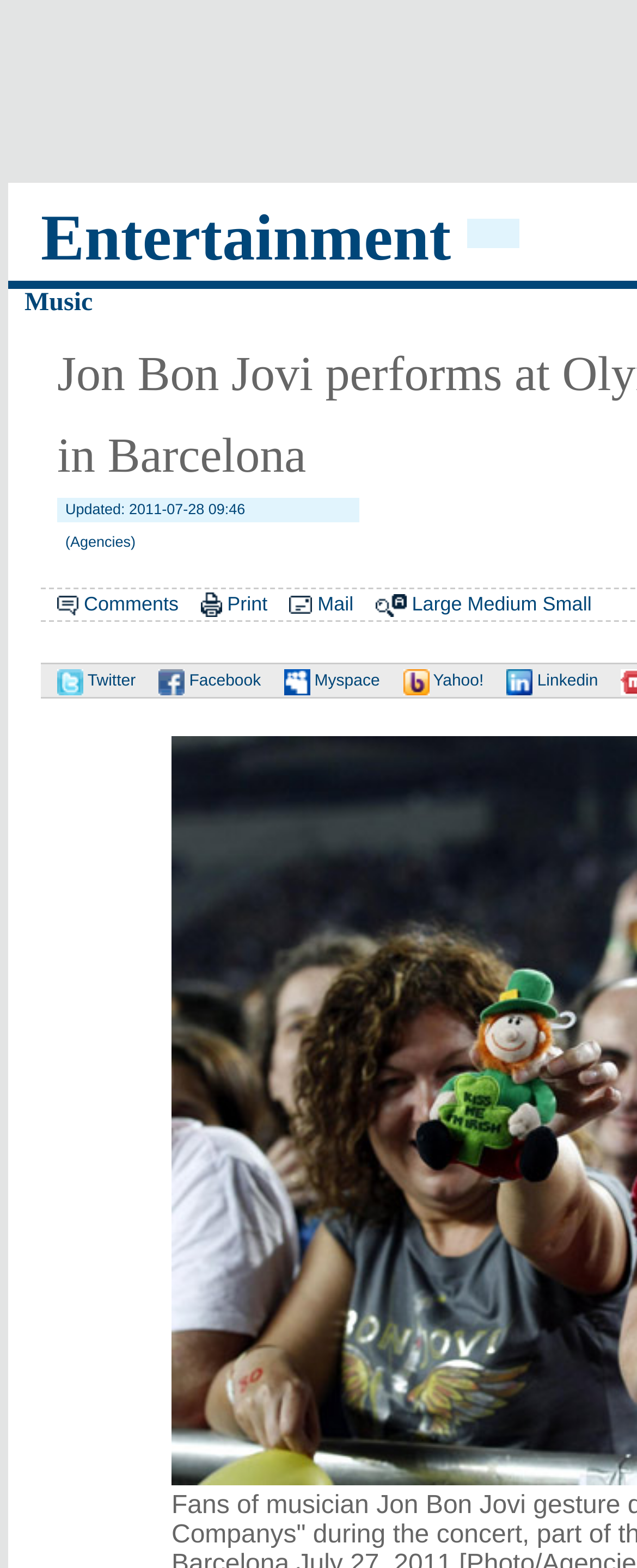Find the bounding box coordinates of the clickable element required to execute the following instruction: "View in Large size". Provide the coordinates as four float numbers between 0 and 1, i.e., [left, top, right, bottom].

[0.646, 0.378, 0.725, 0.392]